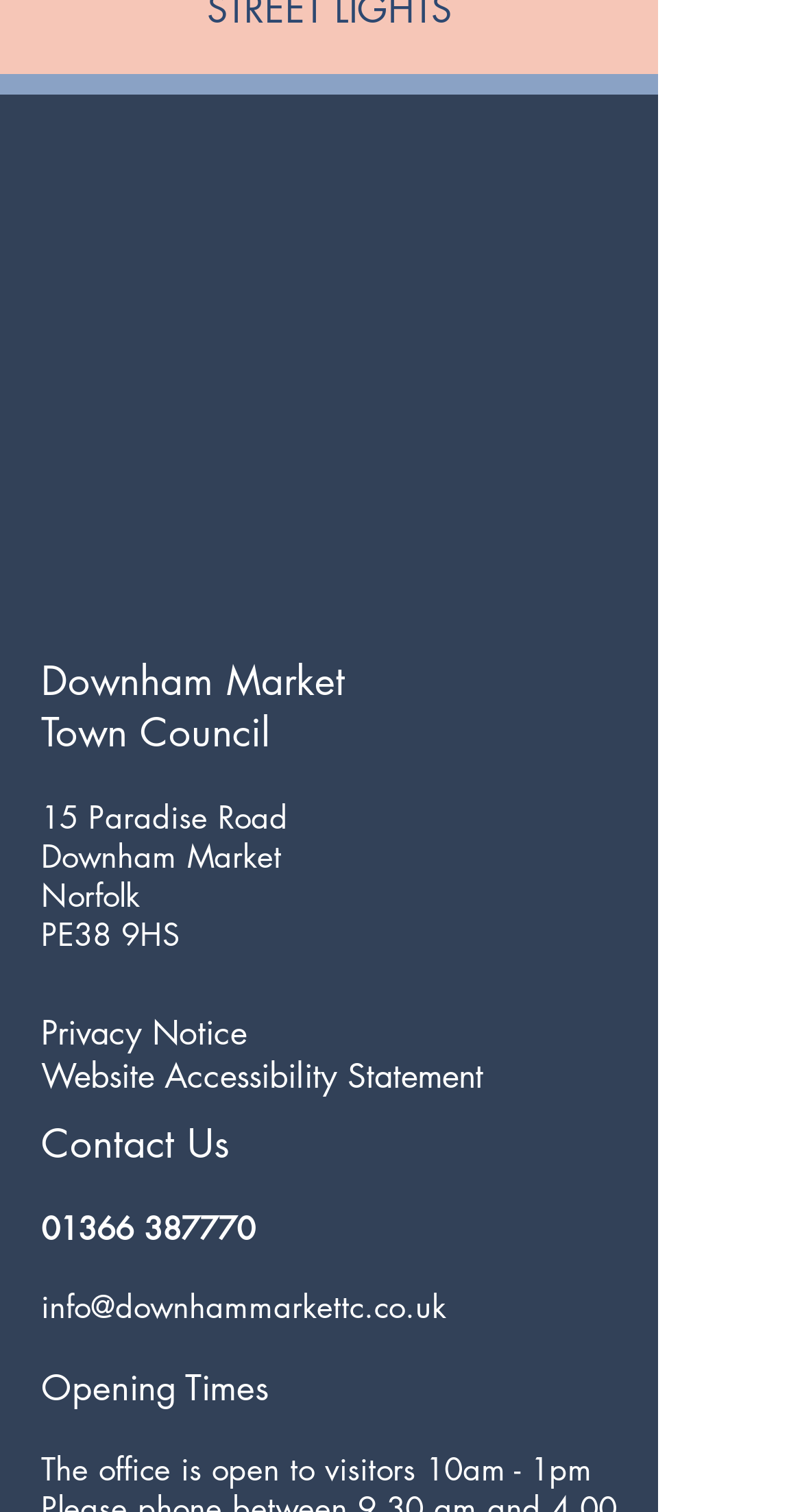What are the office opening times?
Provide a short answer using one word or a brief phrase based on the image.

10am - 1pm